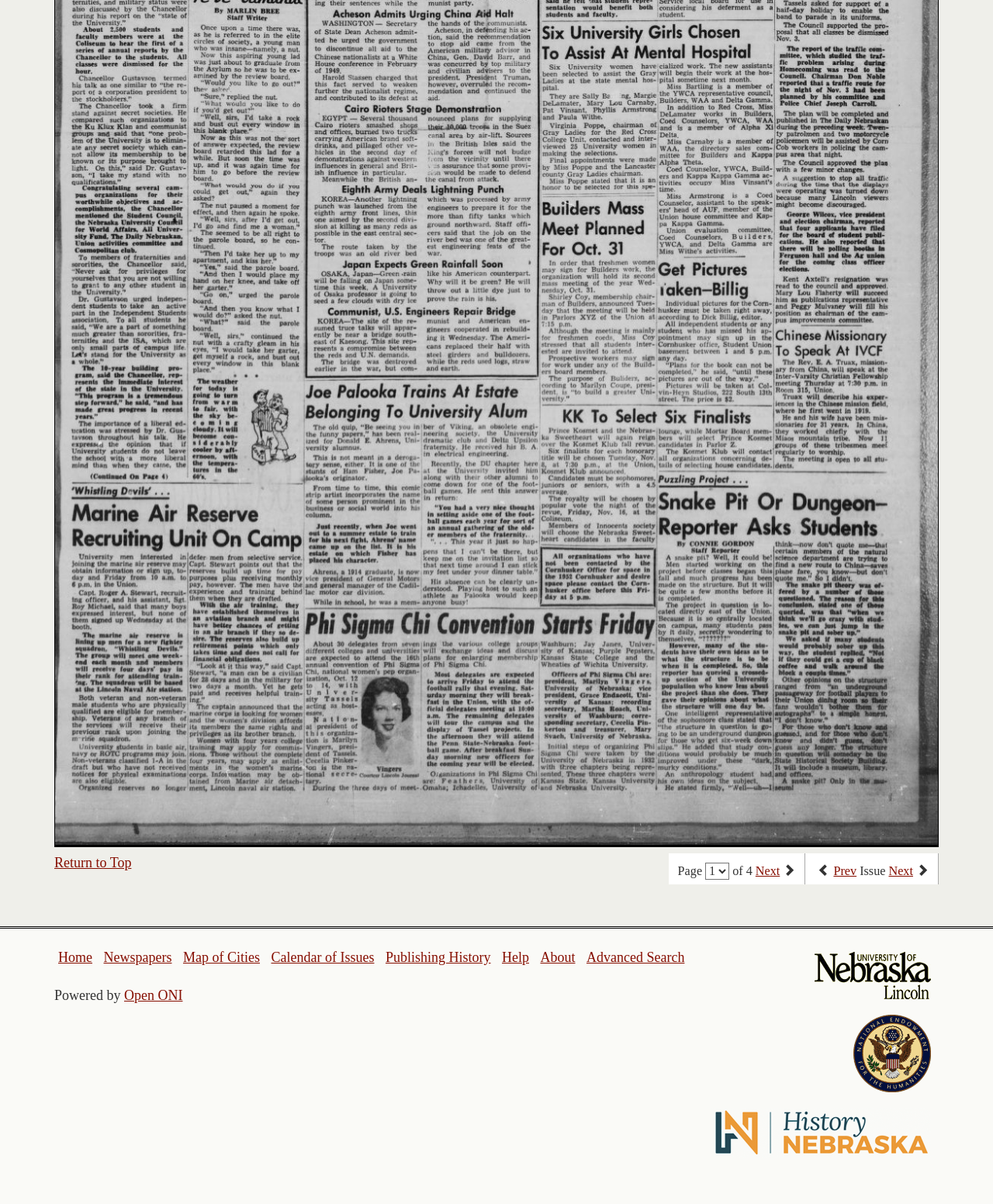Identify the bounding box for the UI element specified in this description: "Advanced Search". The coordinates must be four float numbers between 0 and 1, formatted as [left, top, right, bottom].

[0.591, 0.789, 0.689, 0.802]